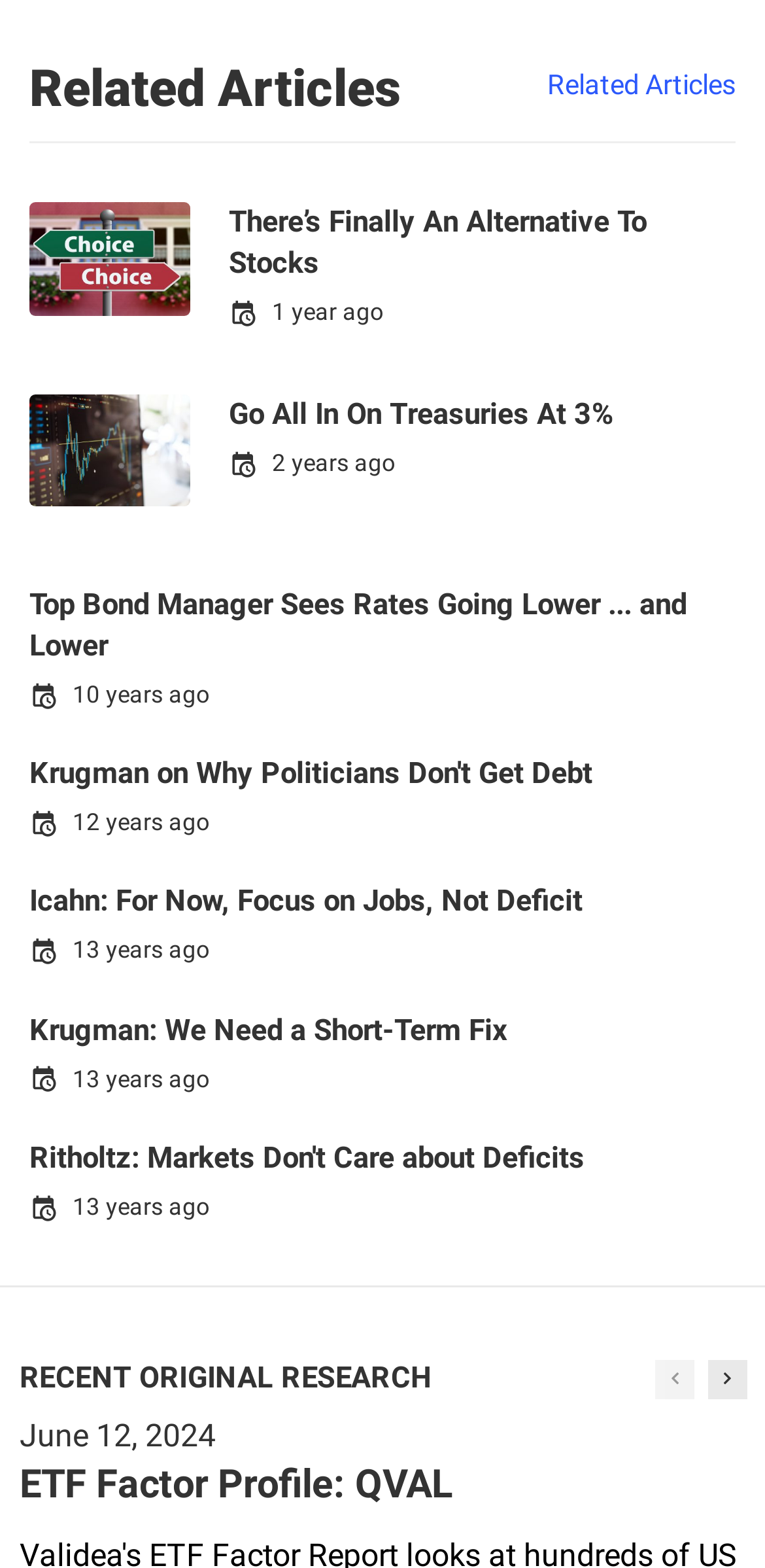Given the element description "ETF Factor Profile: QVAL", identify the bounding box of the corresponding UI element.

[0.026, 0.931, 0.592, 0.961]